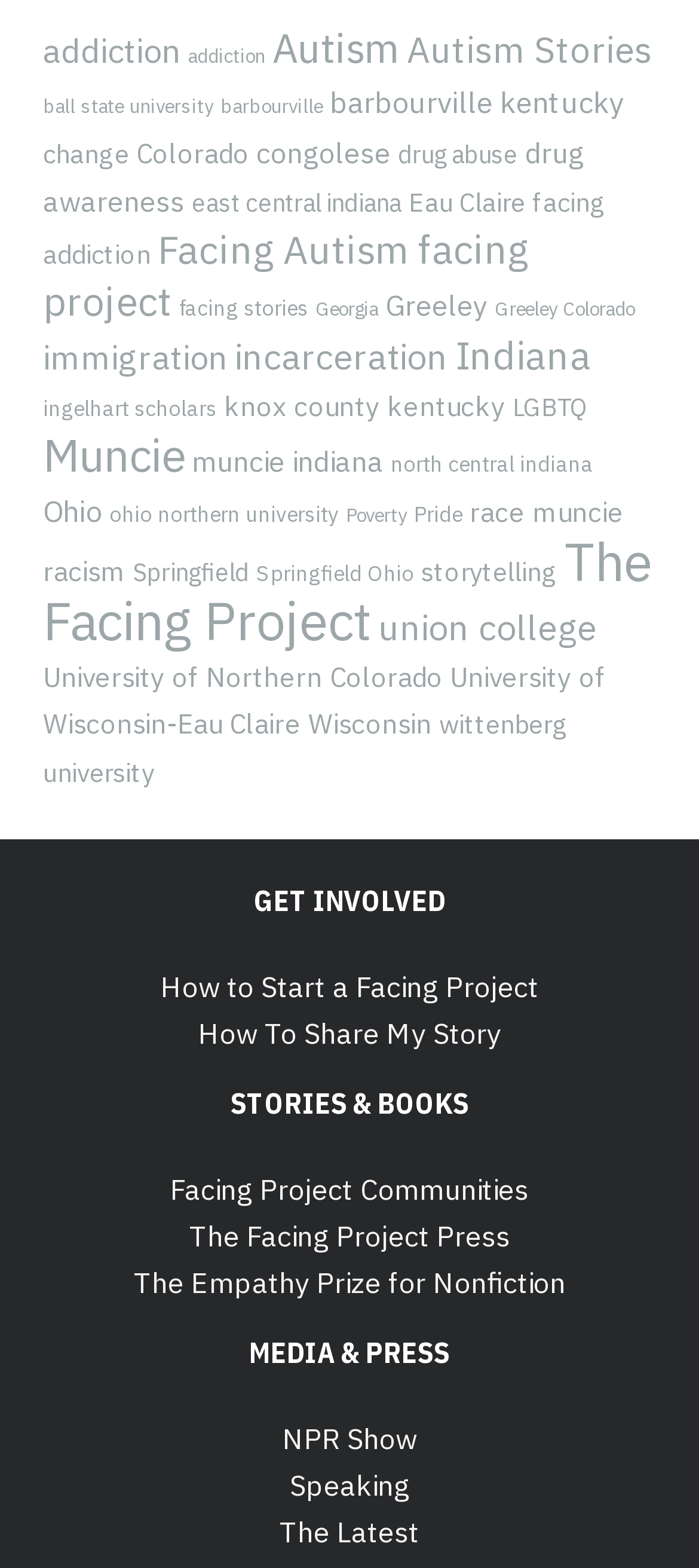Locate the bounding box coordinates of the clickable element to fulfill the following instruction: "Explore addiction stories". Provide the coordinates as four float numbers between 0 and 1 in the format [left, top, right, bottom].

[0.062, 0.019, 0.259, 0.046]